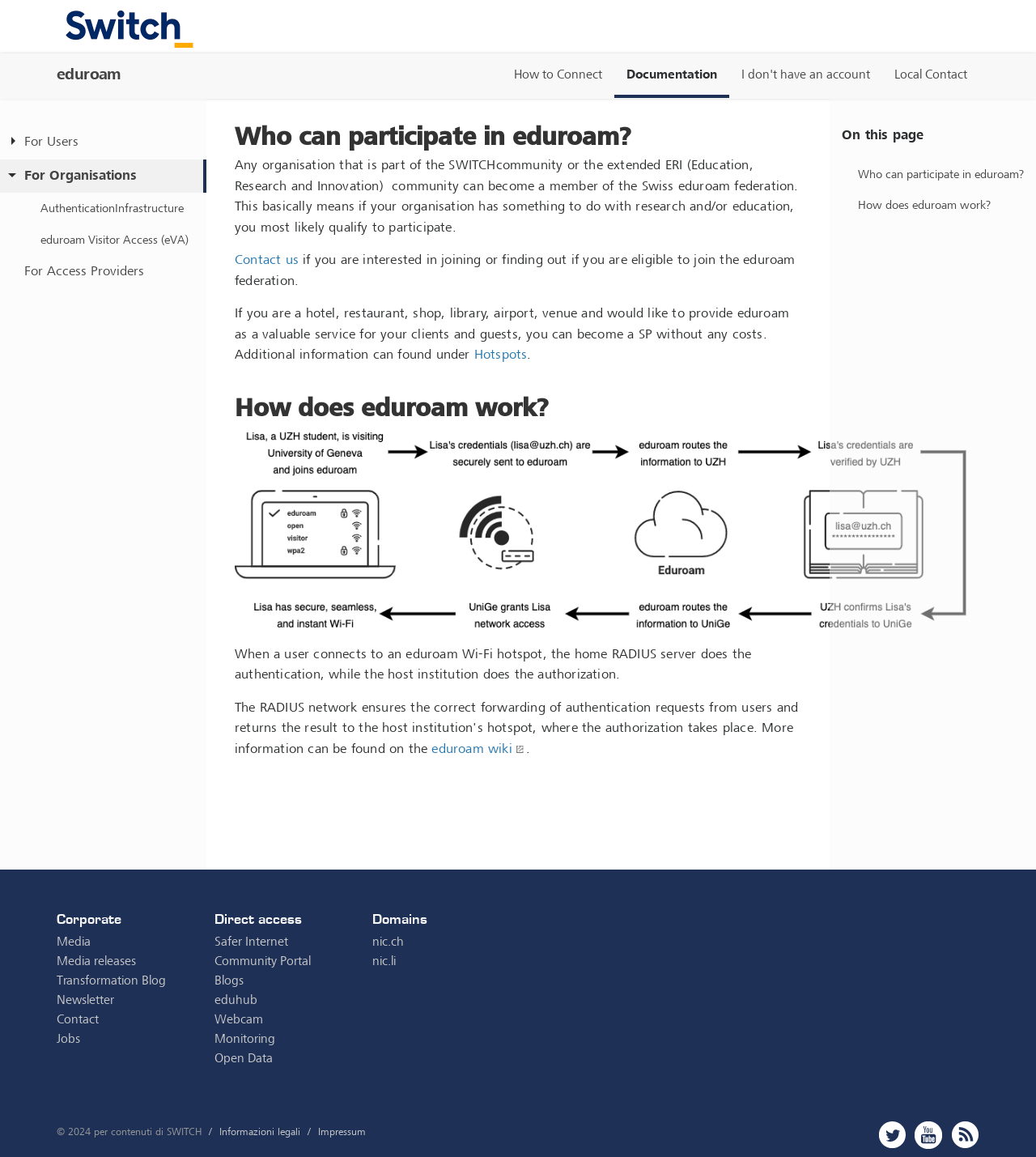What is the difference between a member and a SP?
Refer to the image and give a detailed answer to the query.

The webpage explains that organisations can become members of the eduroam federation, while hotels, restaurants, shops, libraries, airports, and venues can become Service Providers (SPs) without any costs, providing eduroam as a valuable service to their clients and guests.